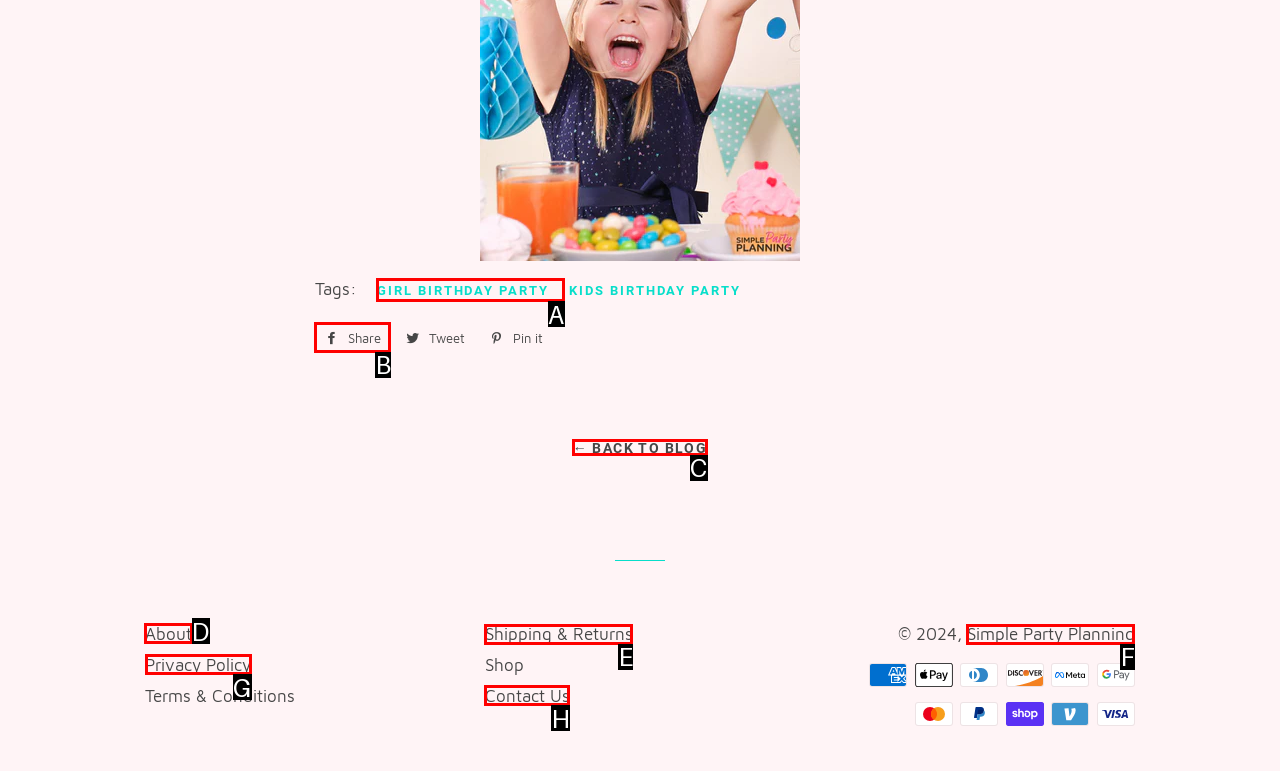Identify the HTML element you need to click to achieve the task: Visit About page. Respond with the corresponding letter of the option.

D